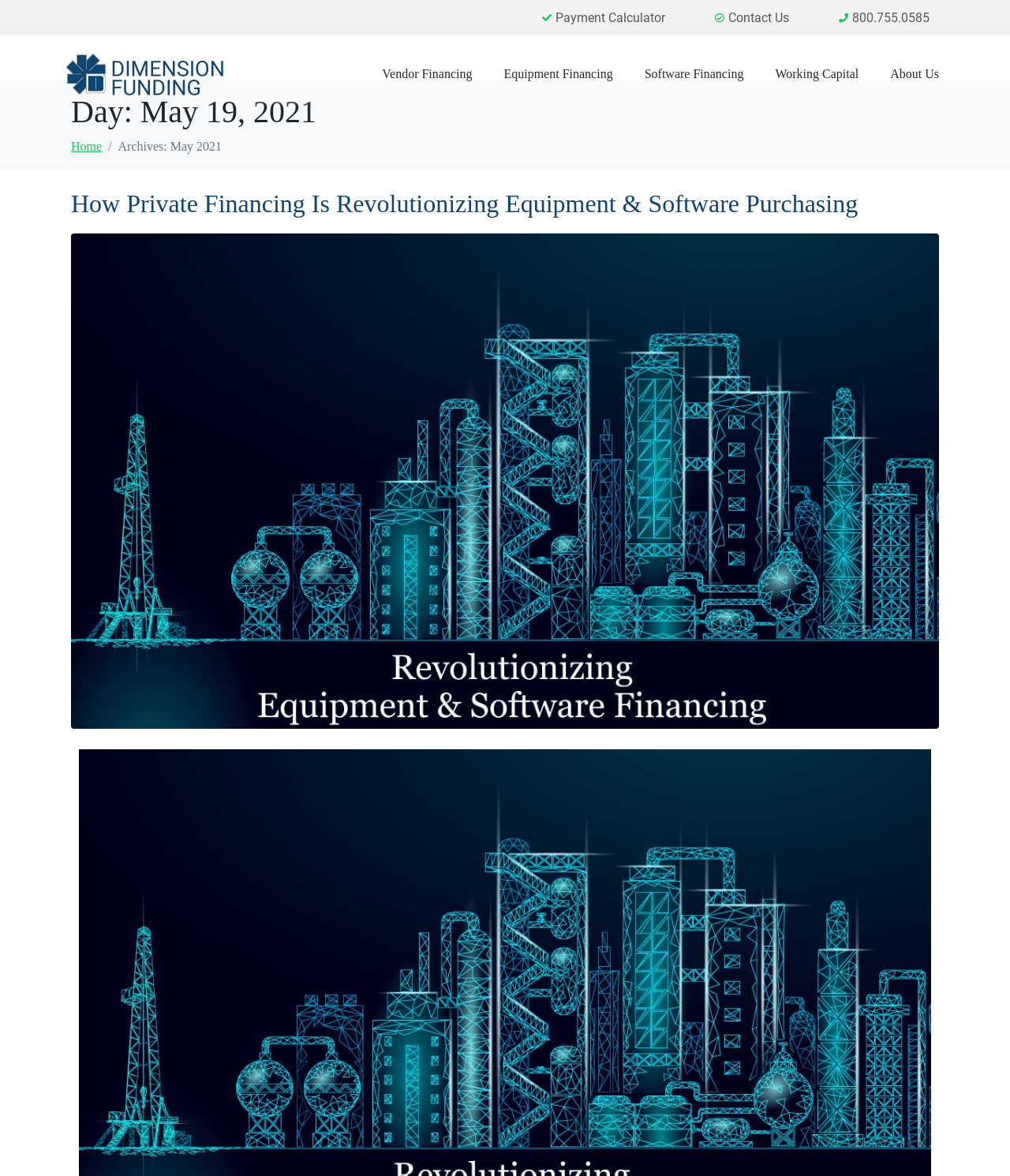Please determine the bounding box coordinates for the element with the description: "Policies/Programs".

None